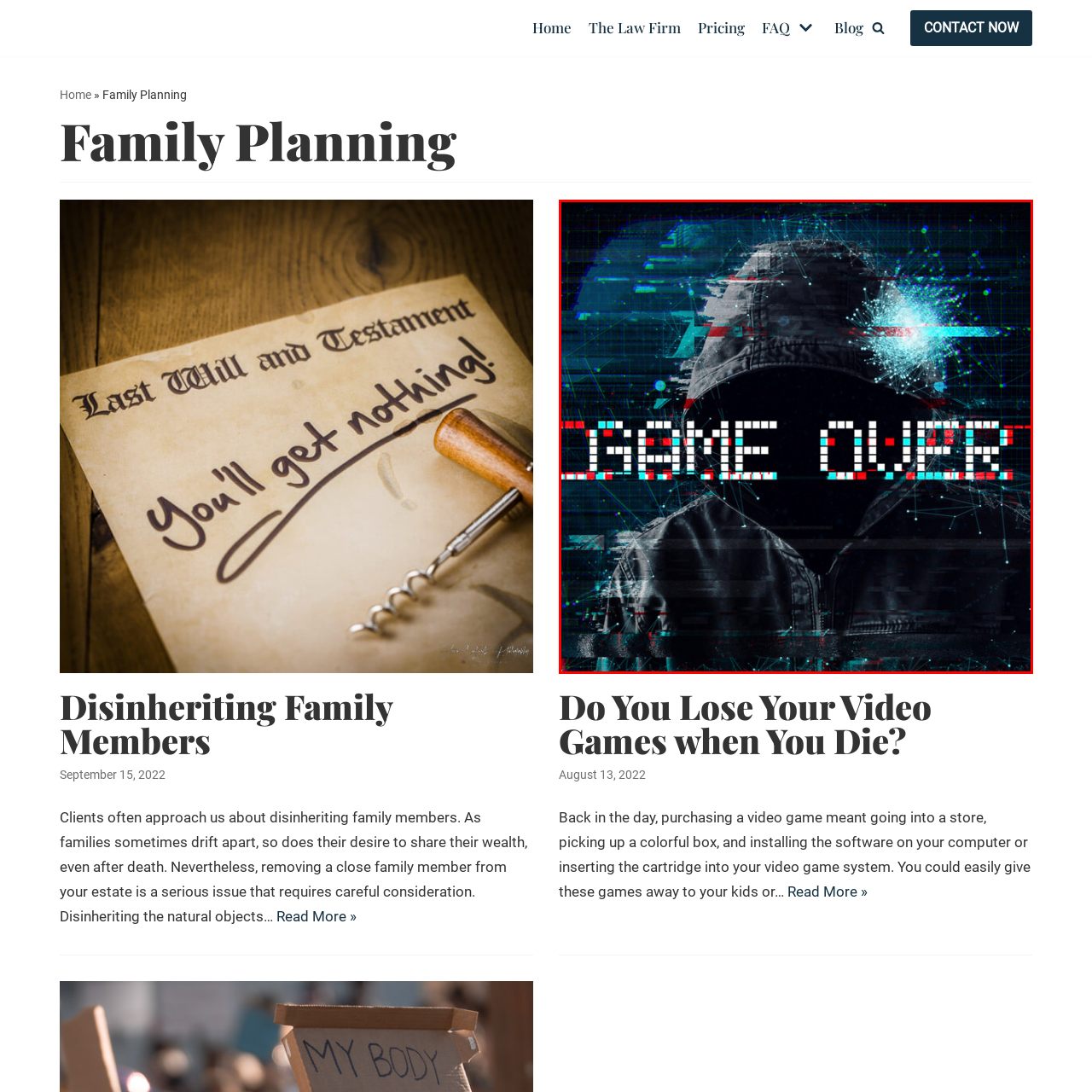What is the topic explored in the article?
Look at the image highlighted by the red bounding box and answer the question with a single word or brief phrase.

Digital ownership and inheritance